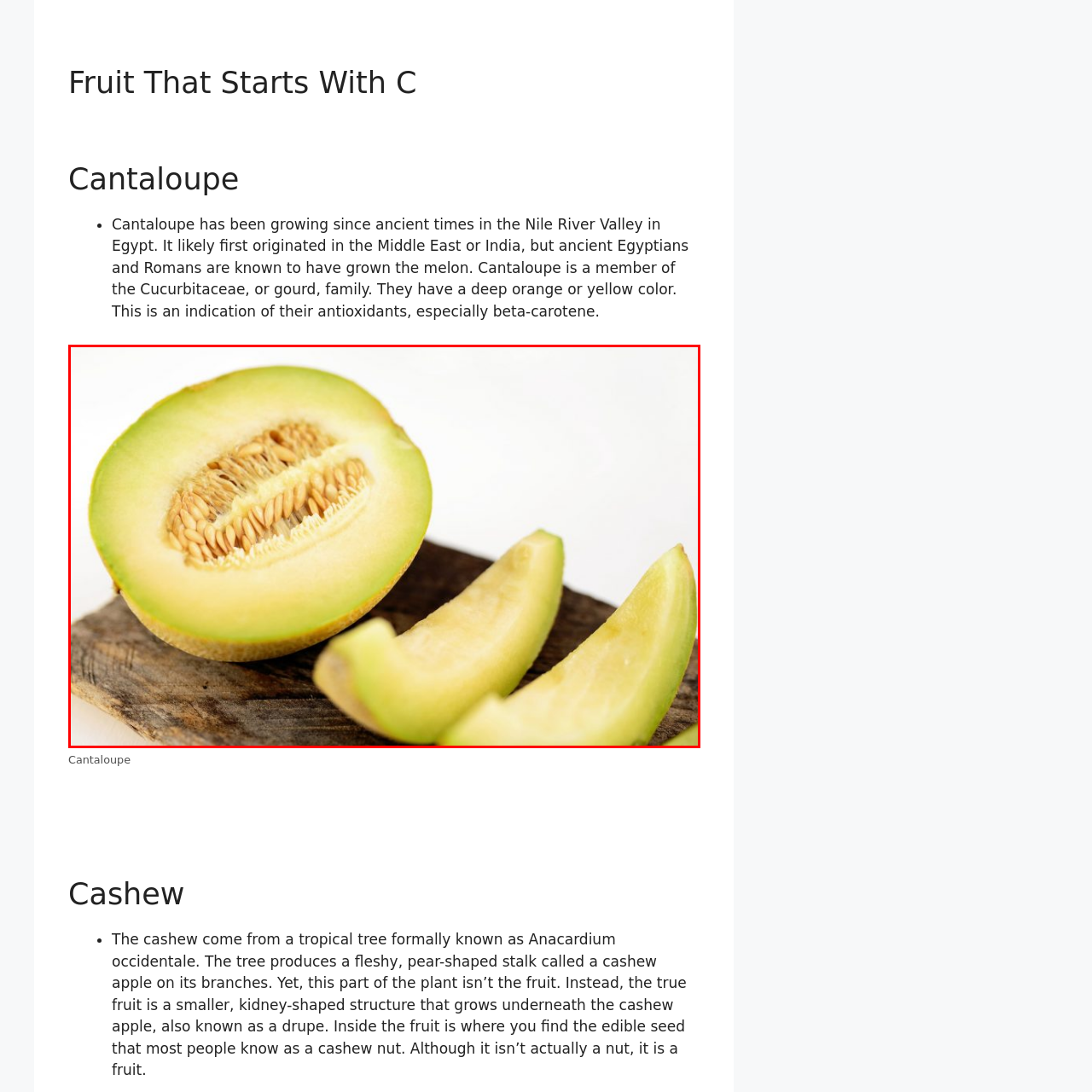View the area enclosed by the red box, What is the primary nutrient mentioned in the caption? Respond using one word or phrase.

Beta-carotene